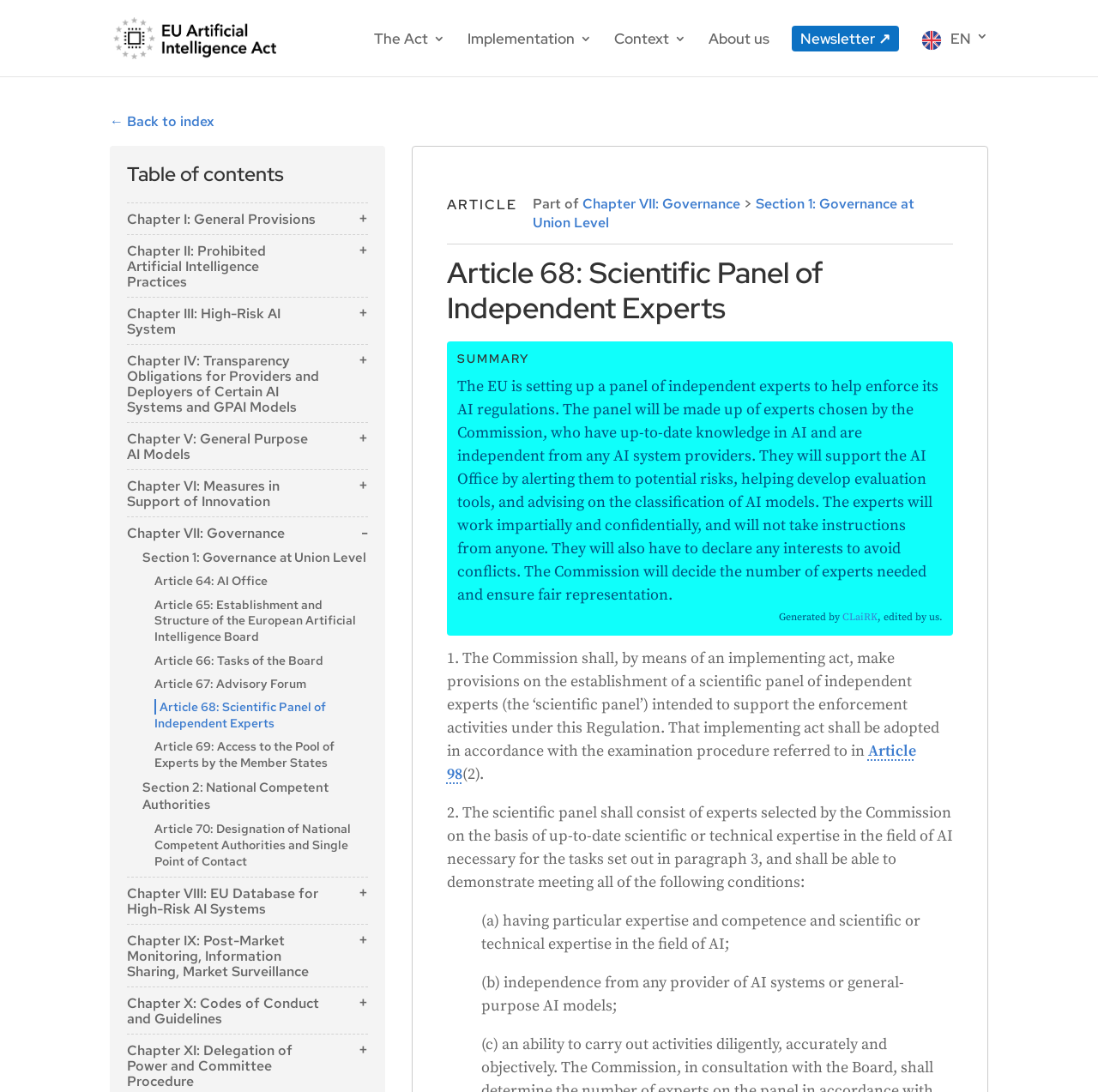Select the bounding box coordinates of the element I need to click to carry out the following instruction: "Click the back button".

[0.1, 0.103, 0.195, 0.12]